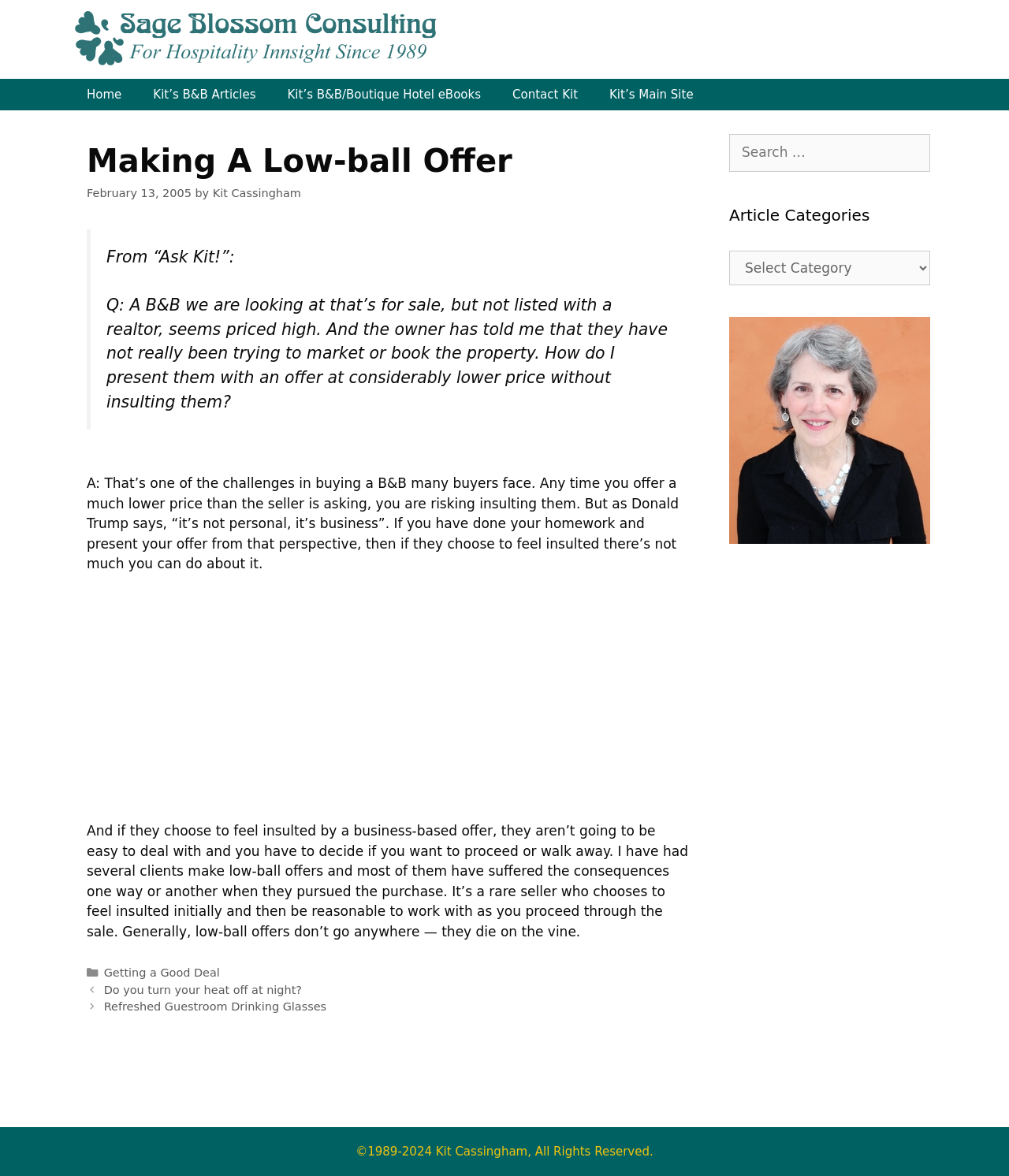Determine the coordinates of the bounding box that should be clicked to complete the instruction: "Search for something". The coordinates should be represented by four float numbers between 0 and 1: [left, top, right, bottom].

[0.723, 0.114, 0.922, 0.146]